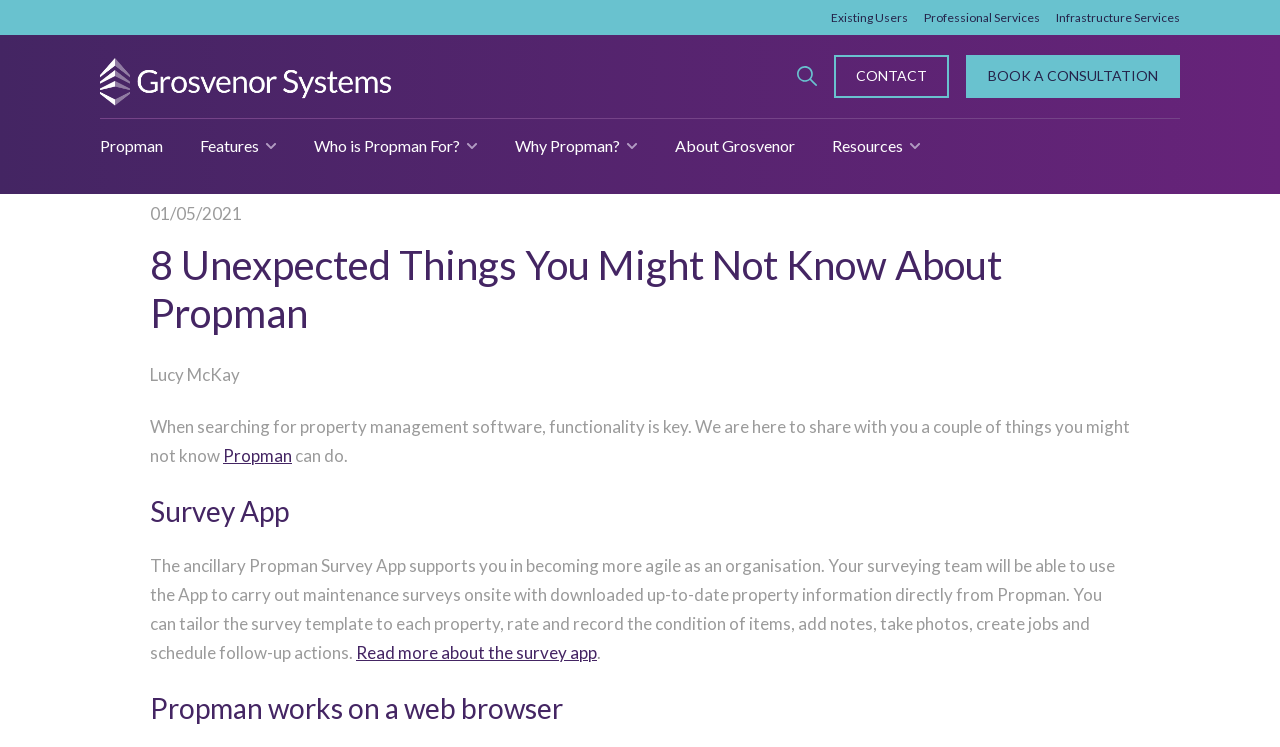Given the webpage screenshot and the description, determine the bounding box coordinates (top-left x, top-left y, bottom-right x, bottom-right y) that define the location of the UI element matching this description: Infrastructure Services

[0.825, 0.013, 0.922, 0.033]